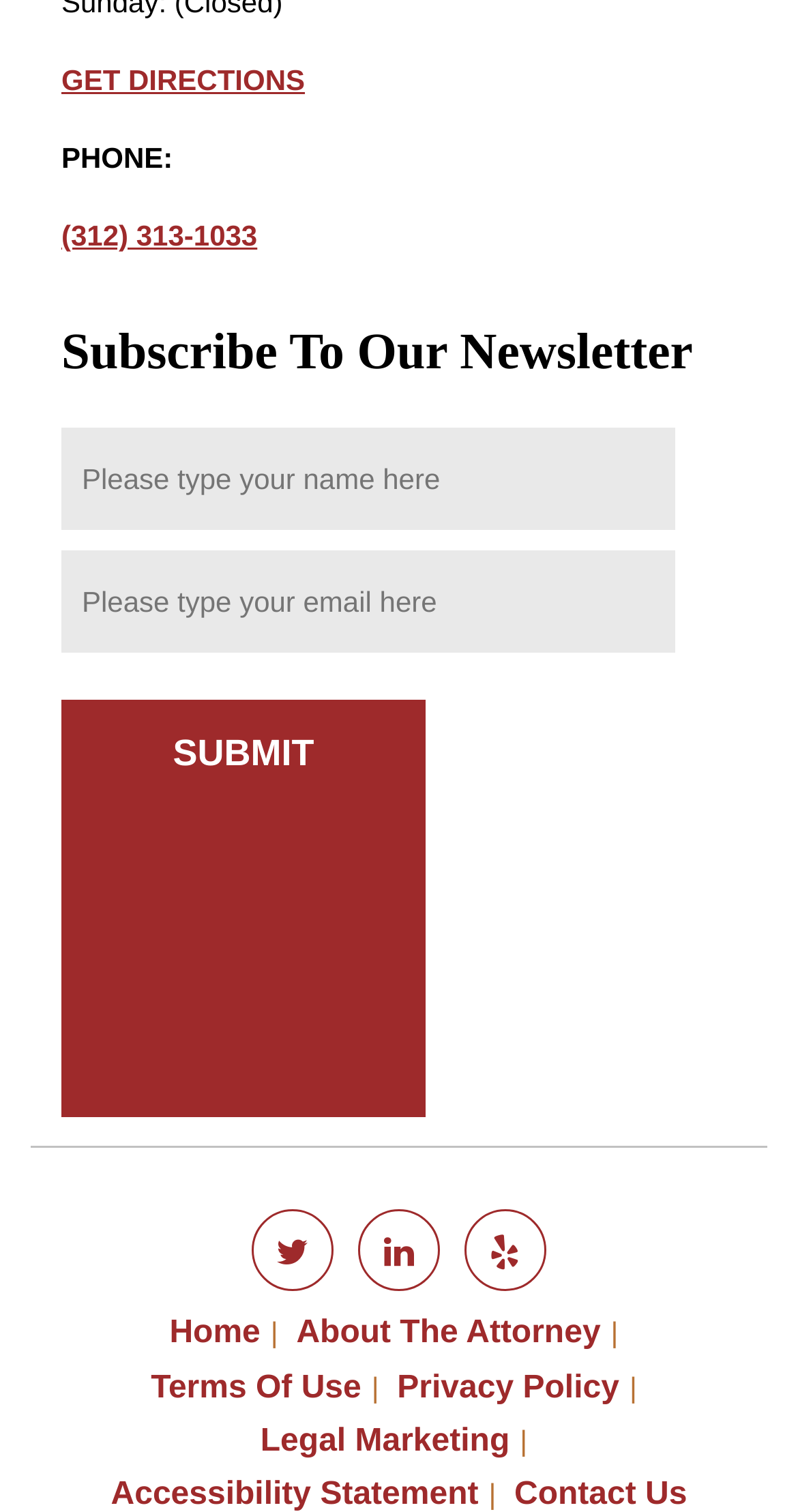Please locate the UI element described by "Home" and provide its bounding box coordinates.

[0.212, 0.87, 0.326, 0.893]